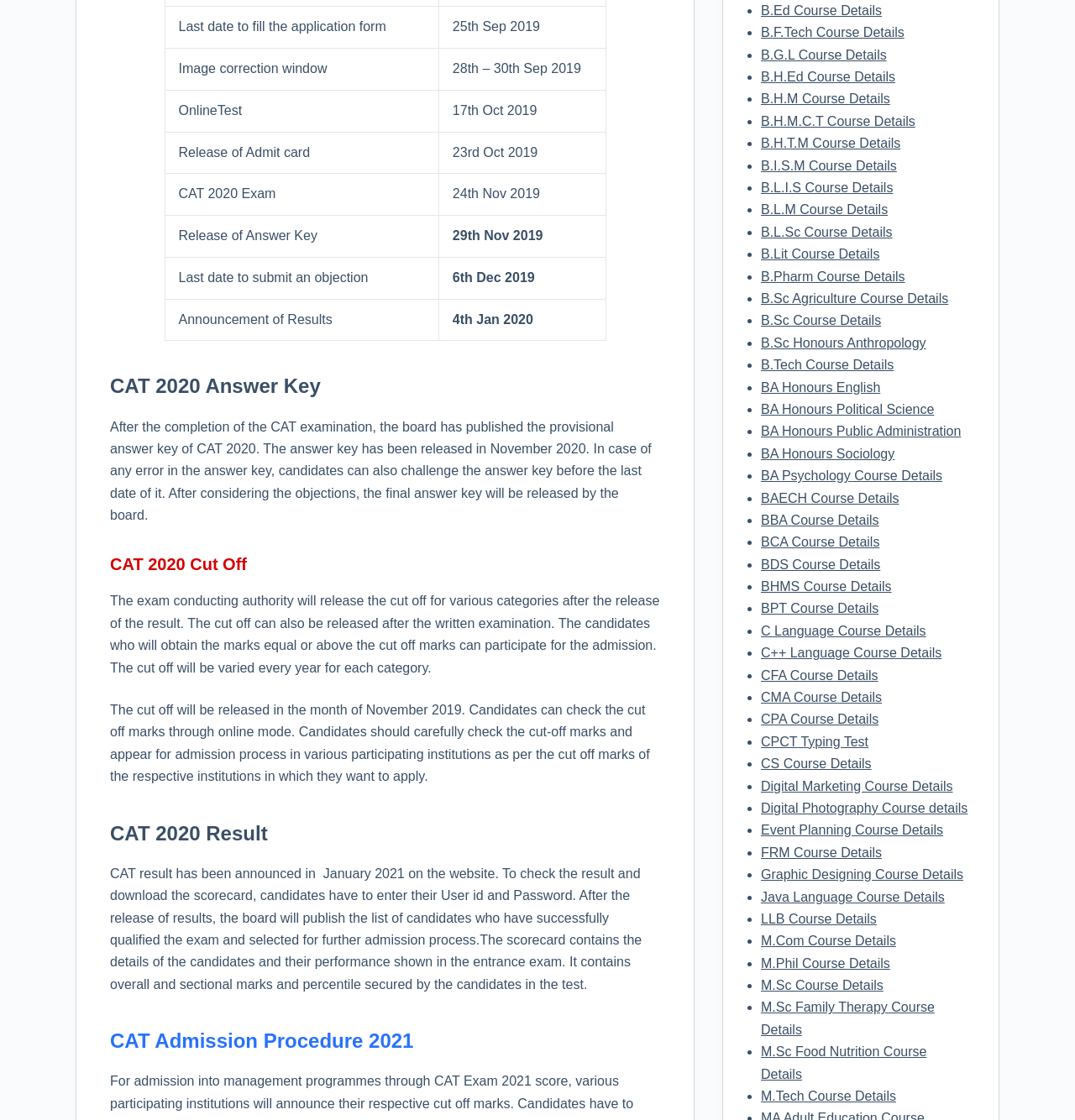What is the purpose of the cut off marks?
Using the image as a reference, deliver a detailed and thorough answer to the question.

The answer can be found in the paragraph under the 'CAT 2020 Cut Off' heading, which explains that the cut off marks are used to determine which candidates can participate in the admission process.